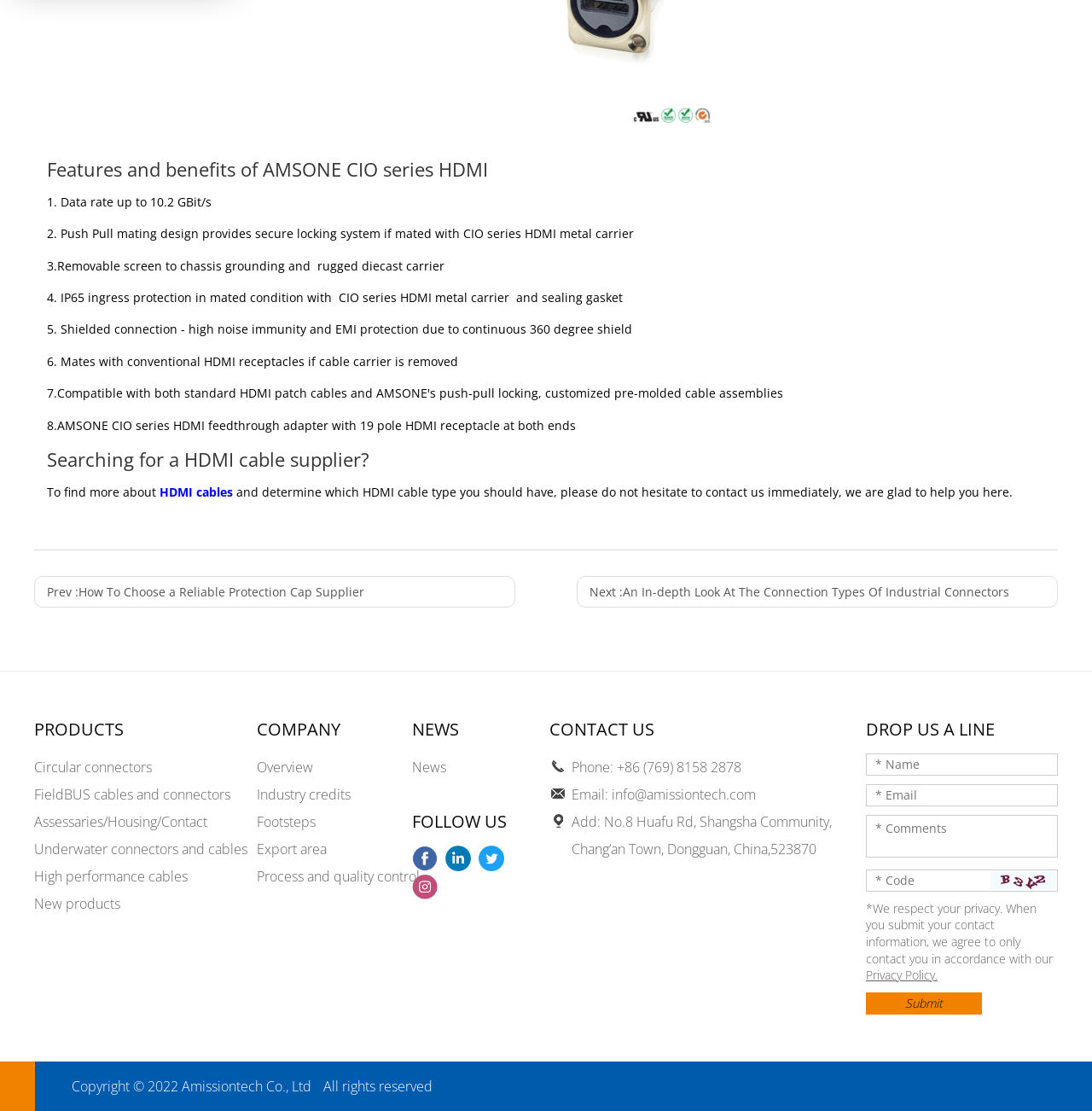Using floating point numbers between 0 and 1, provide the bounding box coordinates in the format (top-left x, top-left y, bottom-right x, bottom-right y). Locate the UI element described here: HDMI cables

[0.146, 0.436, 0.213, 0.45]